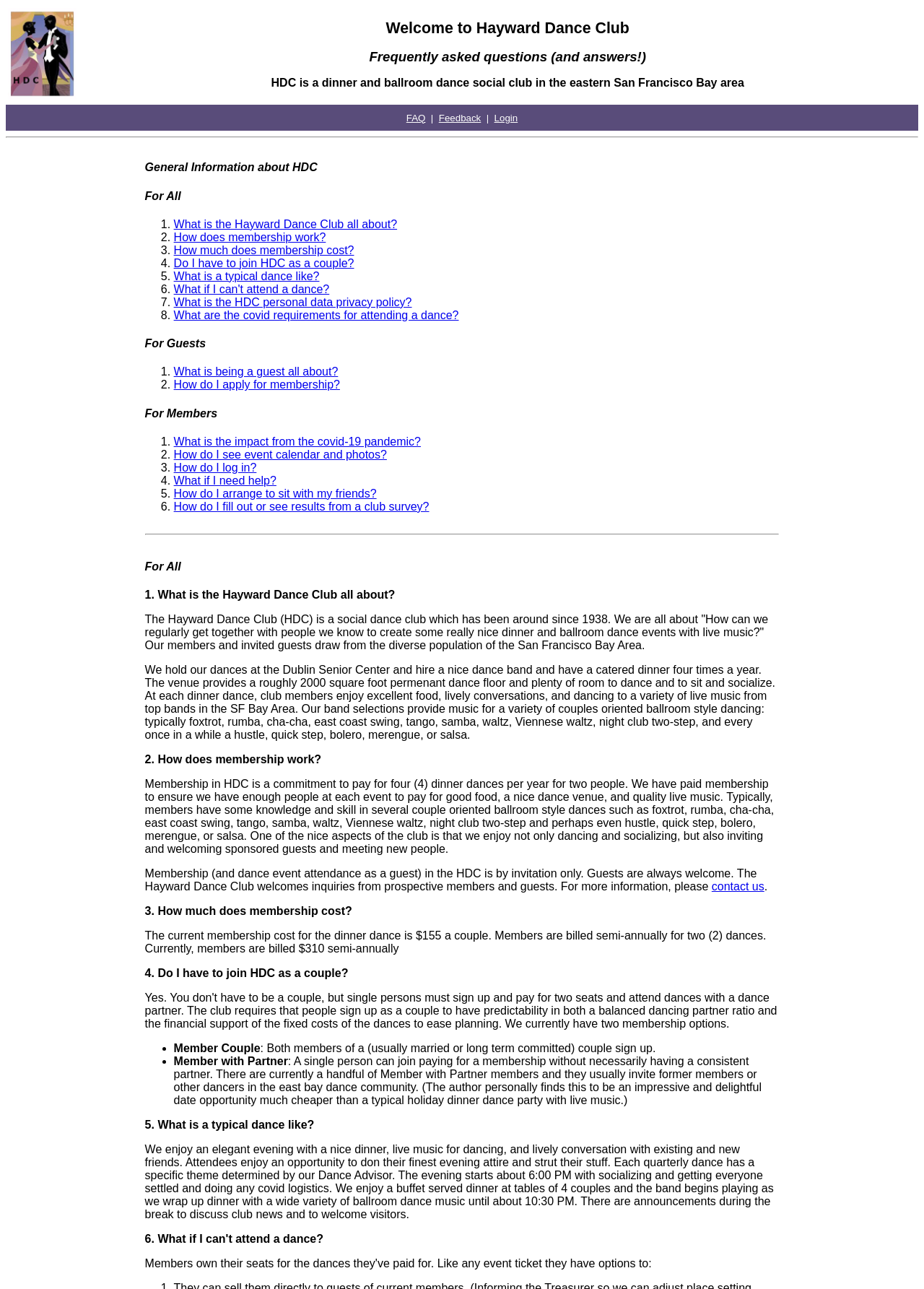What is the purpose of the covid logistics during the dance event?
Please provide a single word or phrase as your answer based on the image.

To ensure safety